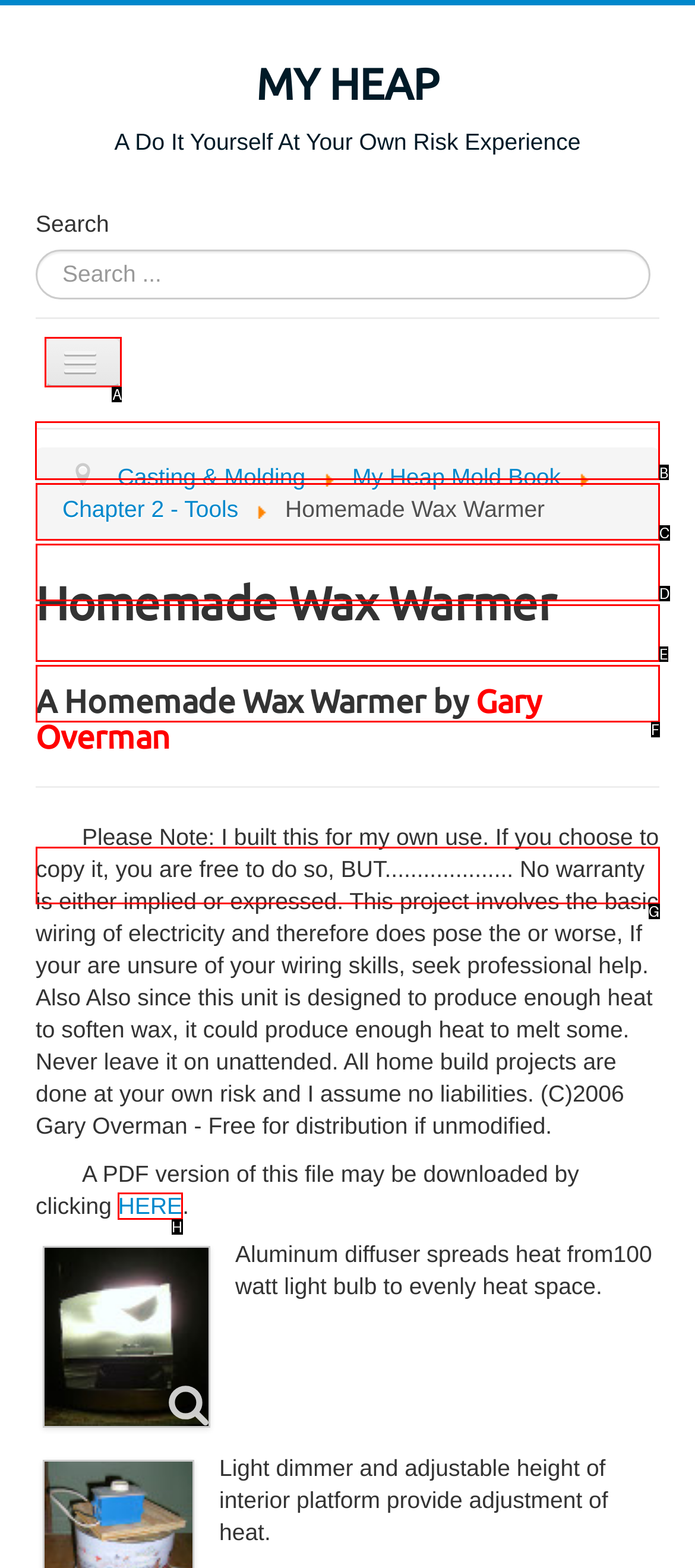Identify the appropriate choice to fulfill this task: Visit the About My Heap page
Respond with the letter corresponding to the correct option.

B